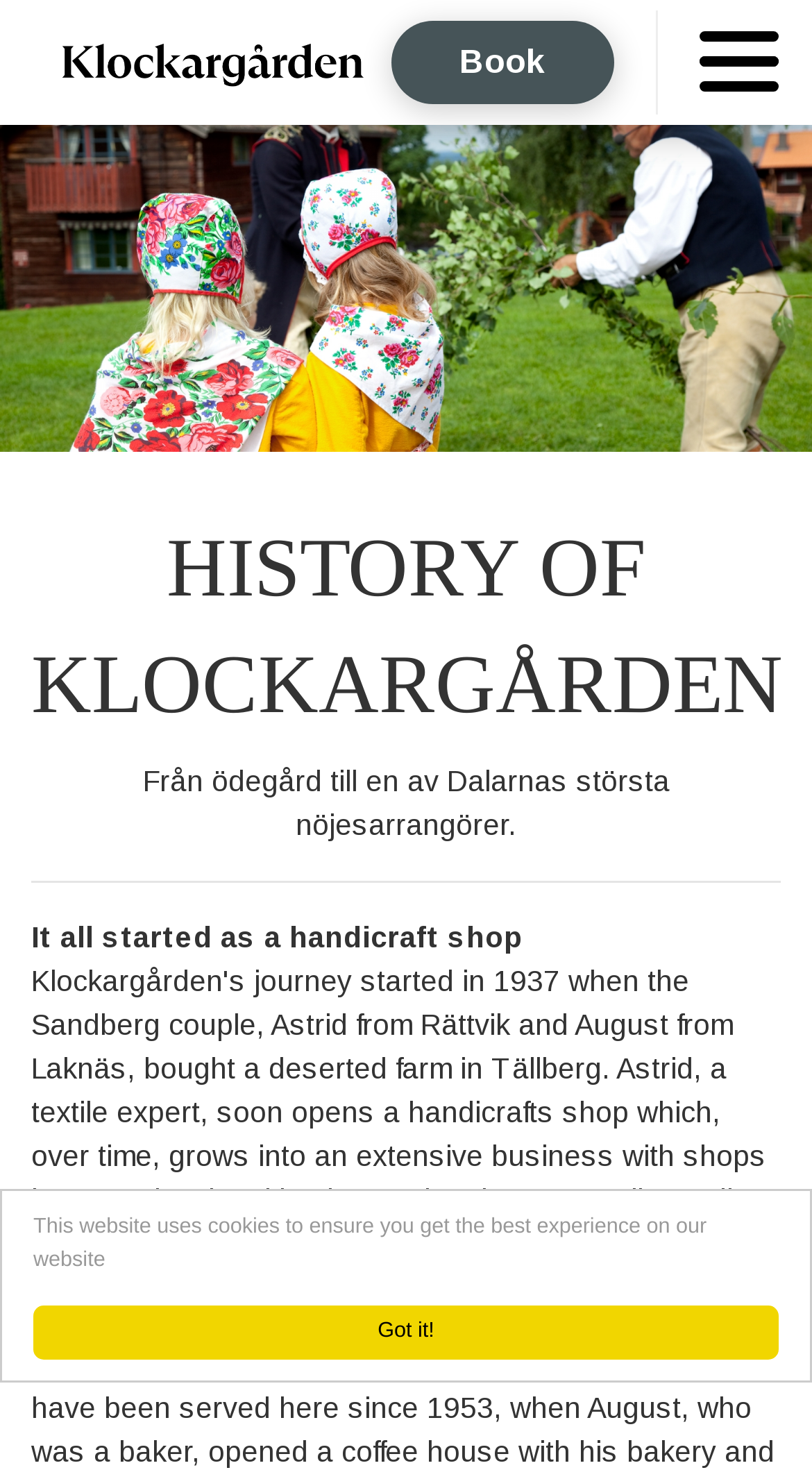Answer the question with a brief word or phrase:
How many links are there in the top section?

3